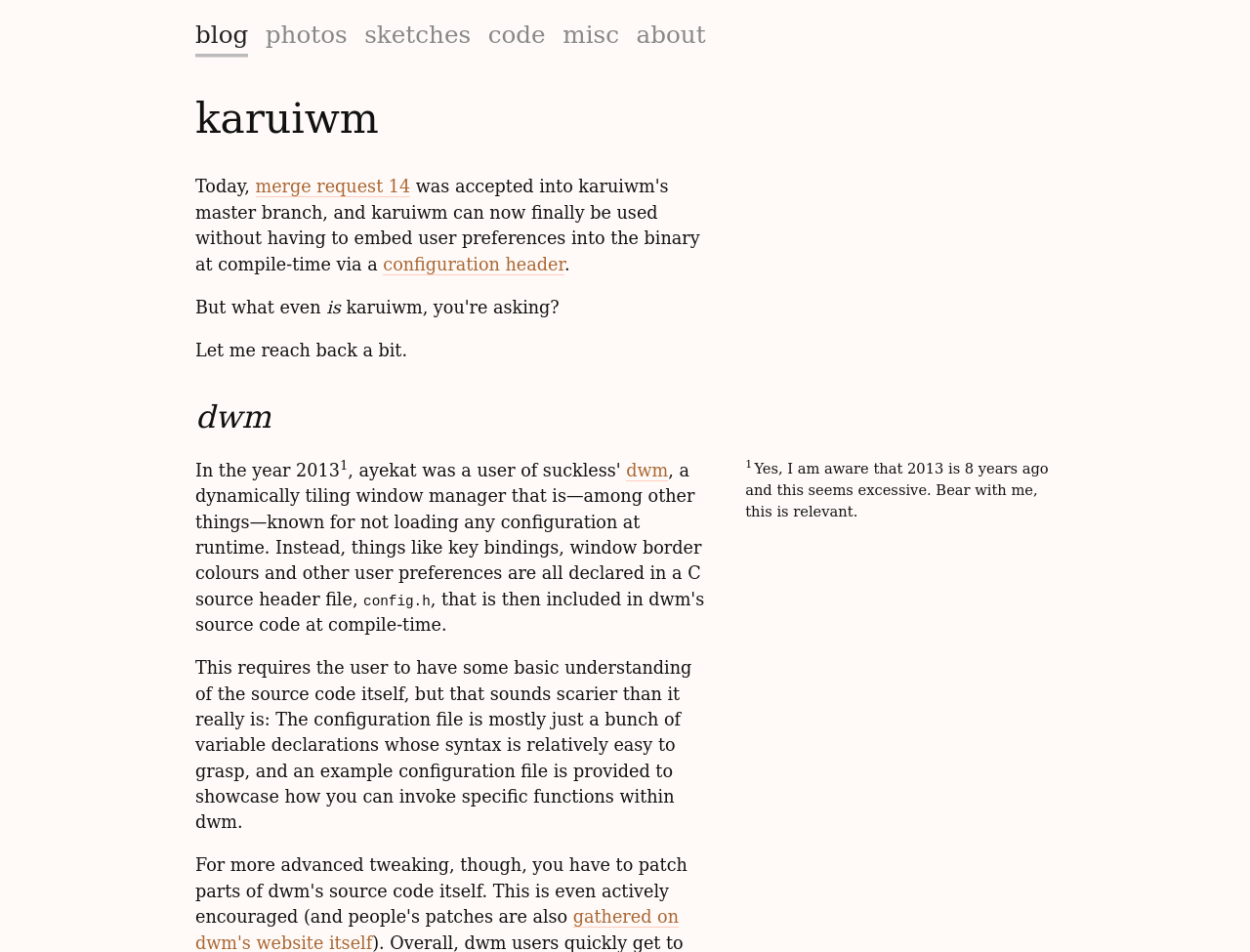What is the year mentioned in the text as relevant to dwm?
Please provide a comprehensive answer based on the information in the image.

By reading the text content of the webpage, I found that the year 2013 is mentioned as relevant to dwm, with a bounding box coordinate of [0.156, 0.484, 0.272, 0.504].